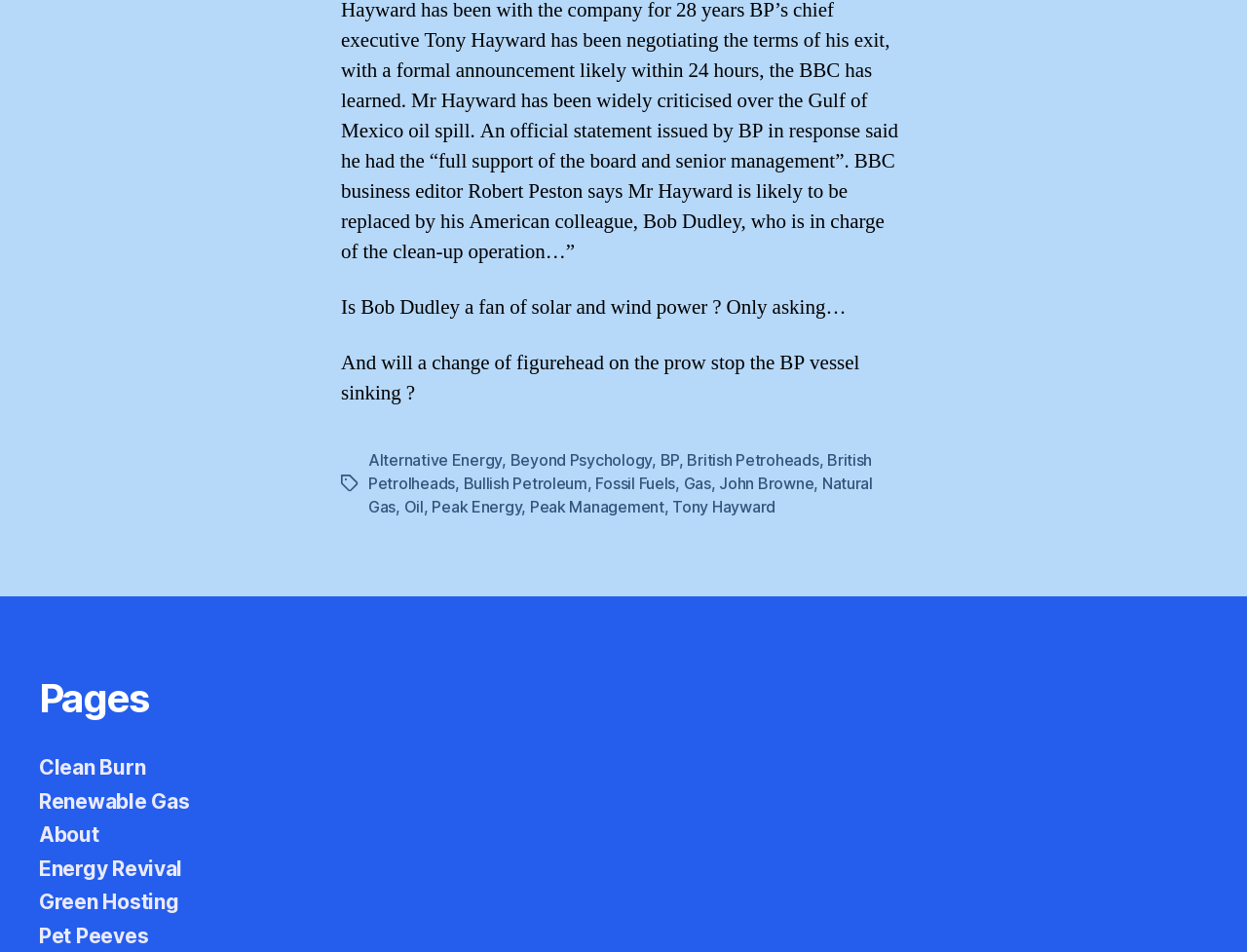How many links are present in the 'Pages' section?
Can you give a detailed and elaborate answer to the question?

The 'Pages' section contains 6 links, namely 'Clean Burn', 'Renewable Gas', 'About', 'Energy Revival', 'Green Hosting', and 'Pet Peeves'.